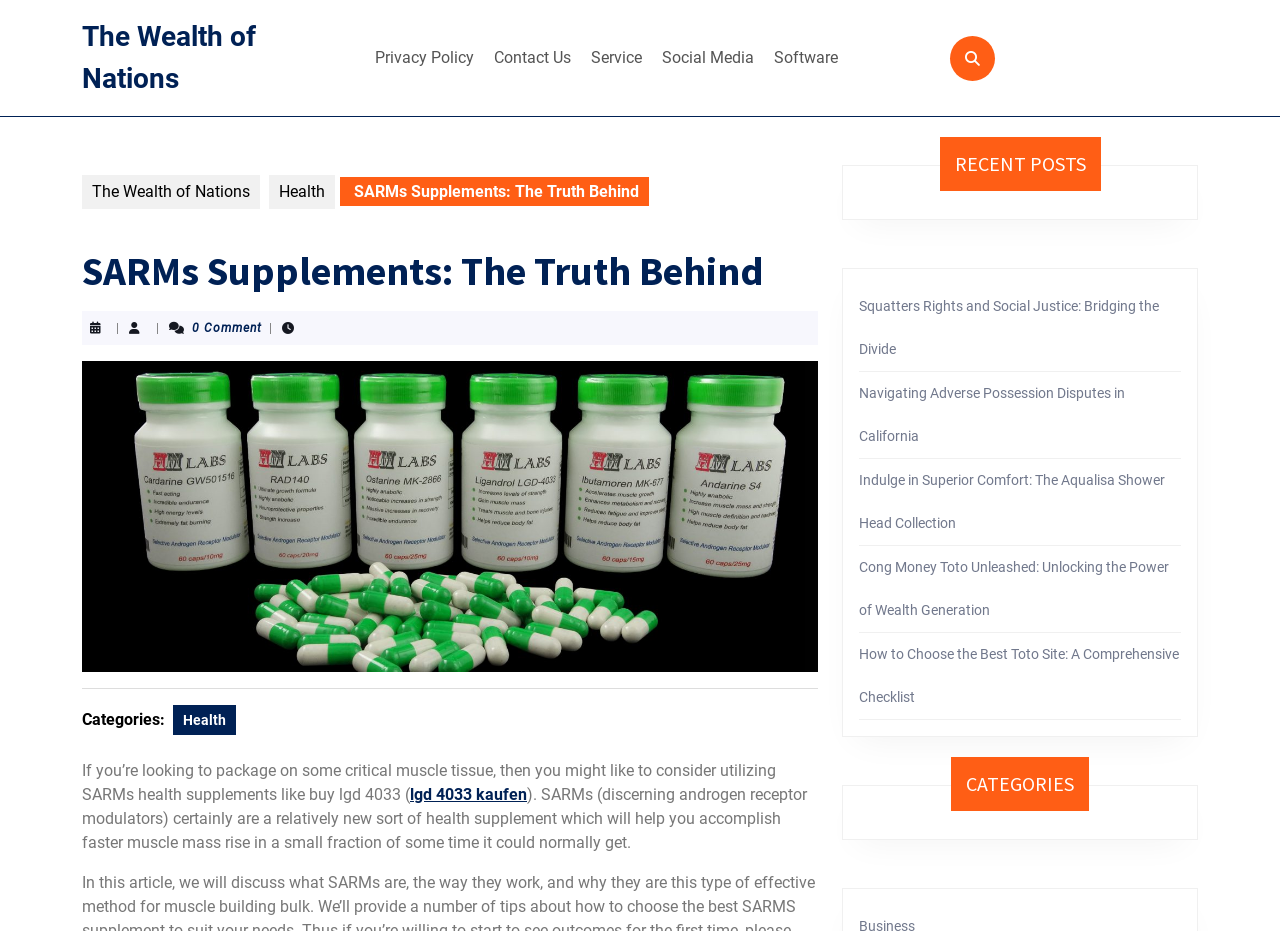Find the headline of the webpage and generate its text content.

SARMs Supplements: The Truth Behind